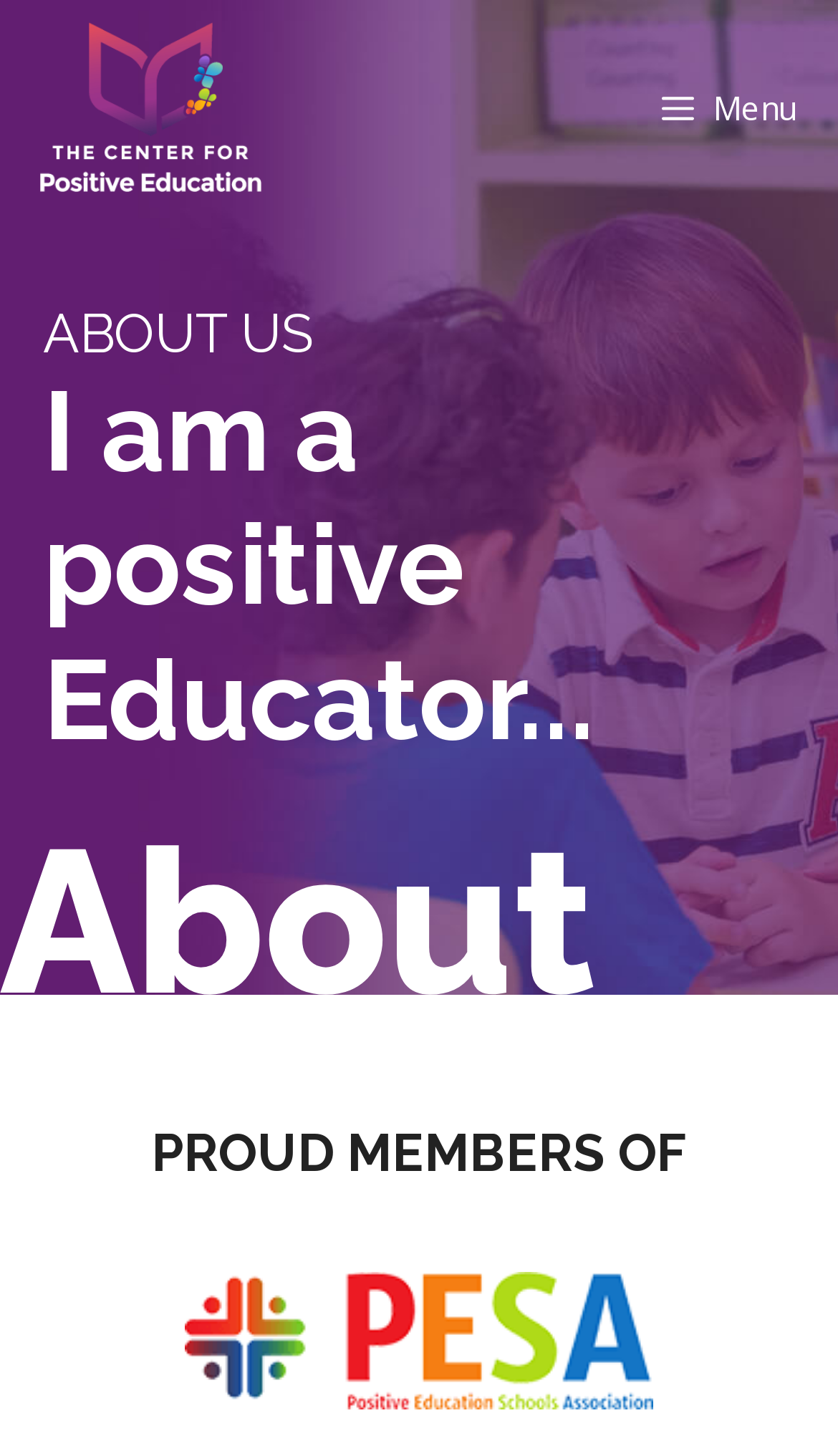What is the name of the organization?
Provide a detailed and well-explained answer to the question.

I found the name of the organization by looking at the link element with the text 'The Center for Positive Education' which is a child of the navigation element with the type 'Primary'.